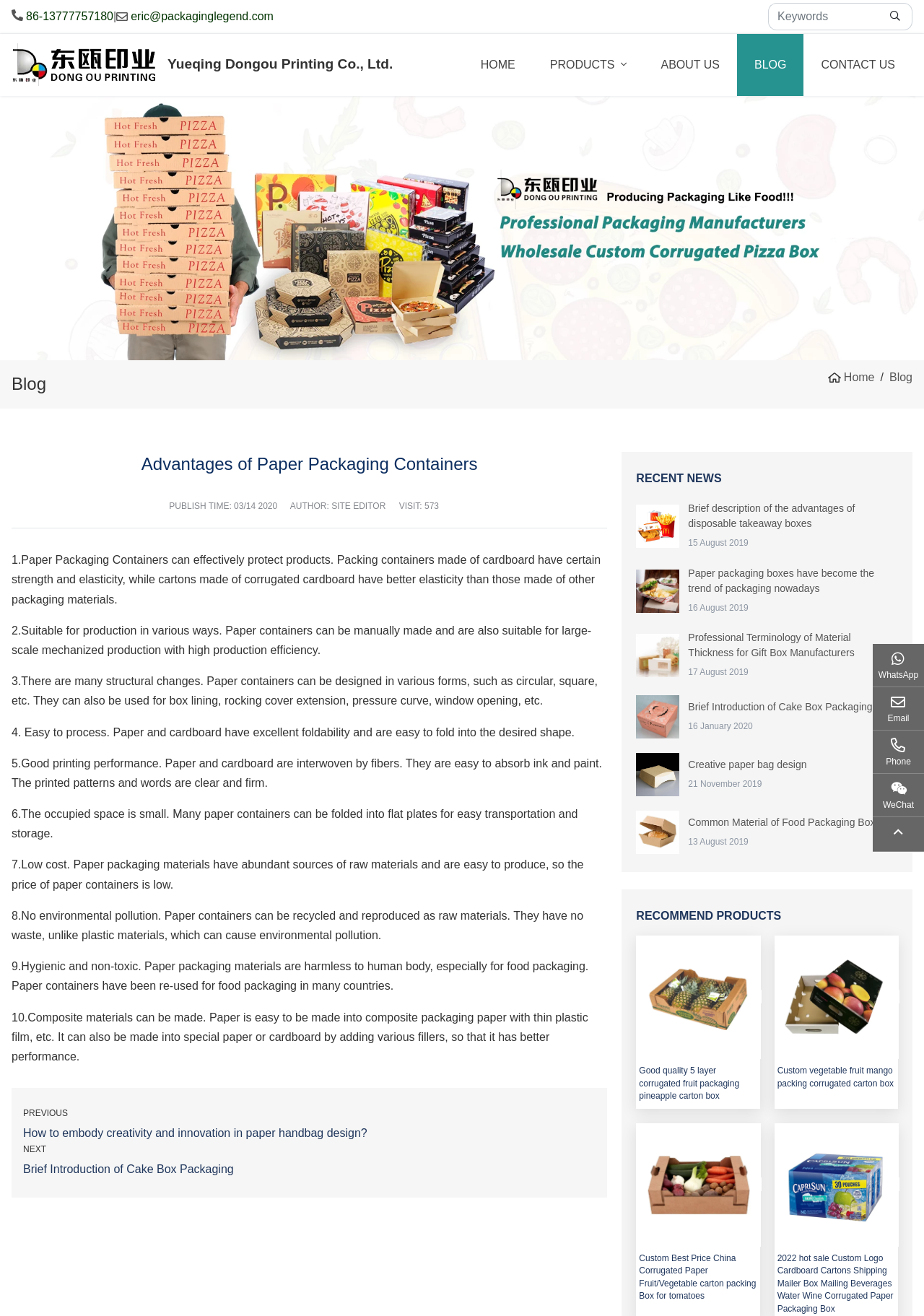Please specify the bounding box coordinates of the region to click in order to perform the following instruction: "view recent news".

[0.689, 0.357, 0.972, 0.37]